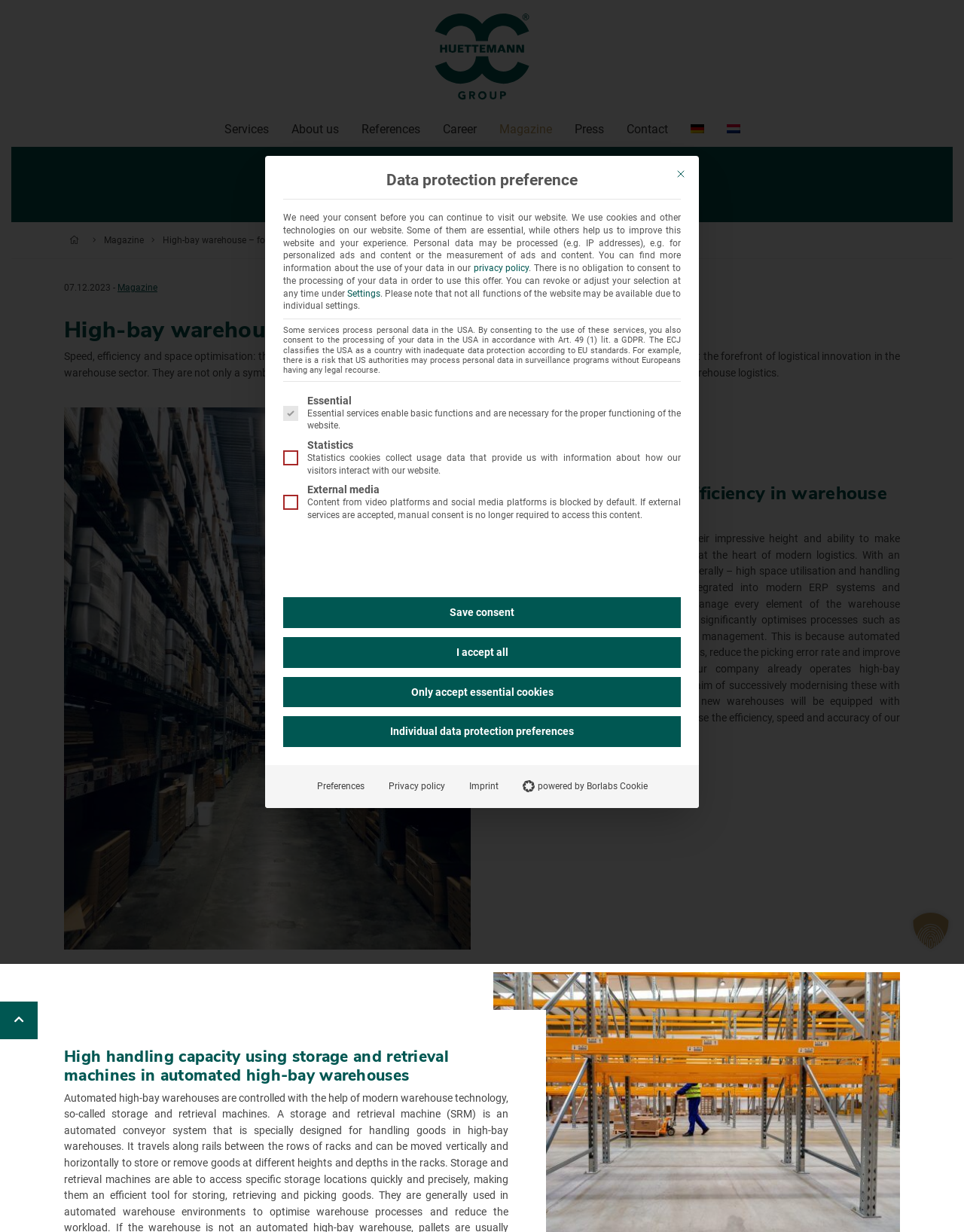Please provide the bounding box coordinates for the element that needs to be clicked to perform the instruction: "Click HOME". The coordinates must consist of four float numbers between 0 and 1, formatted as [left, top, right, bottom].

None